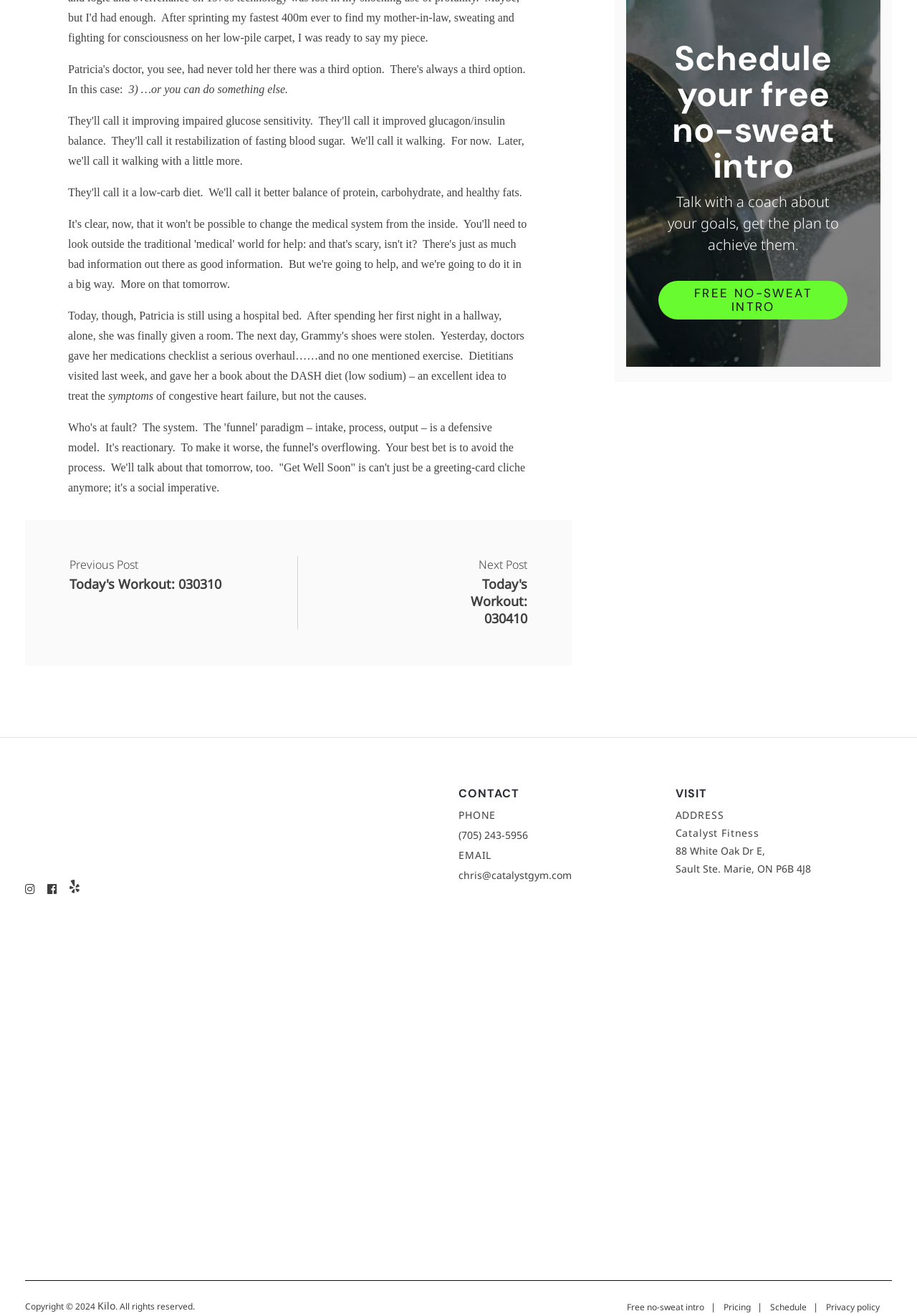Please find the bounding box coordinates of the element that you should click to achieve the following instruction: "Schedule your free no-sweat intro". The coordinates should be presented as four float numbers between 0 and 1: [left, top, right, bottom].

[0.718, 0.031, 0.925, 0.14]